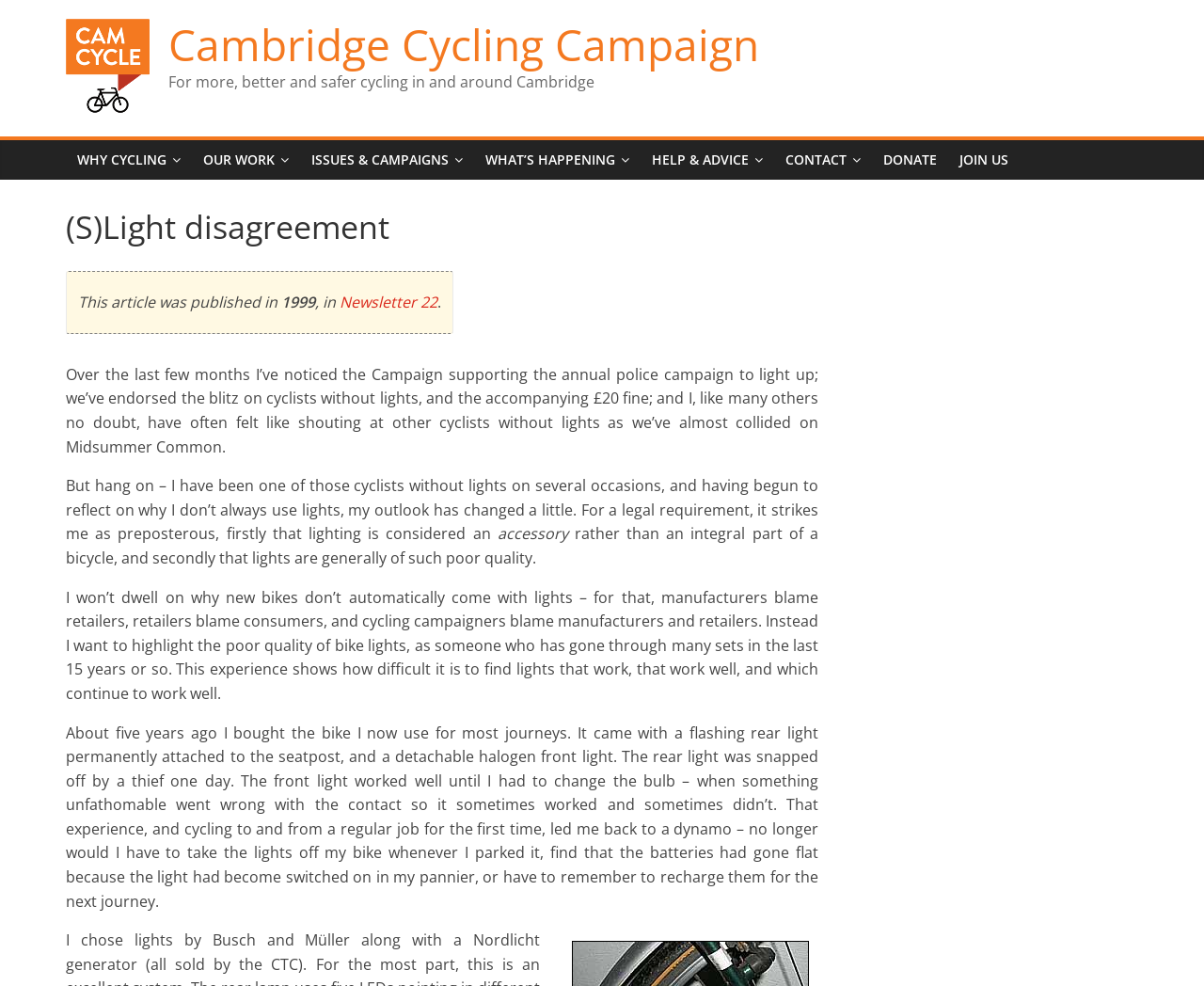What is the author's attitude towards the police campaign to fine cyclists without lights?
Based on the image, provide your answer in one word or phrase.

Critical